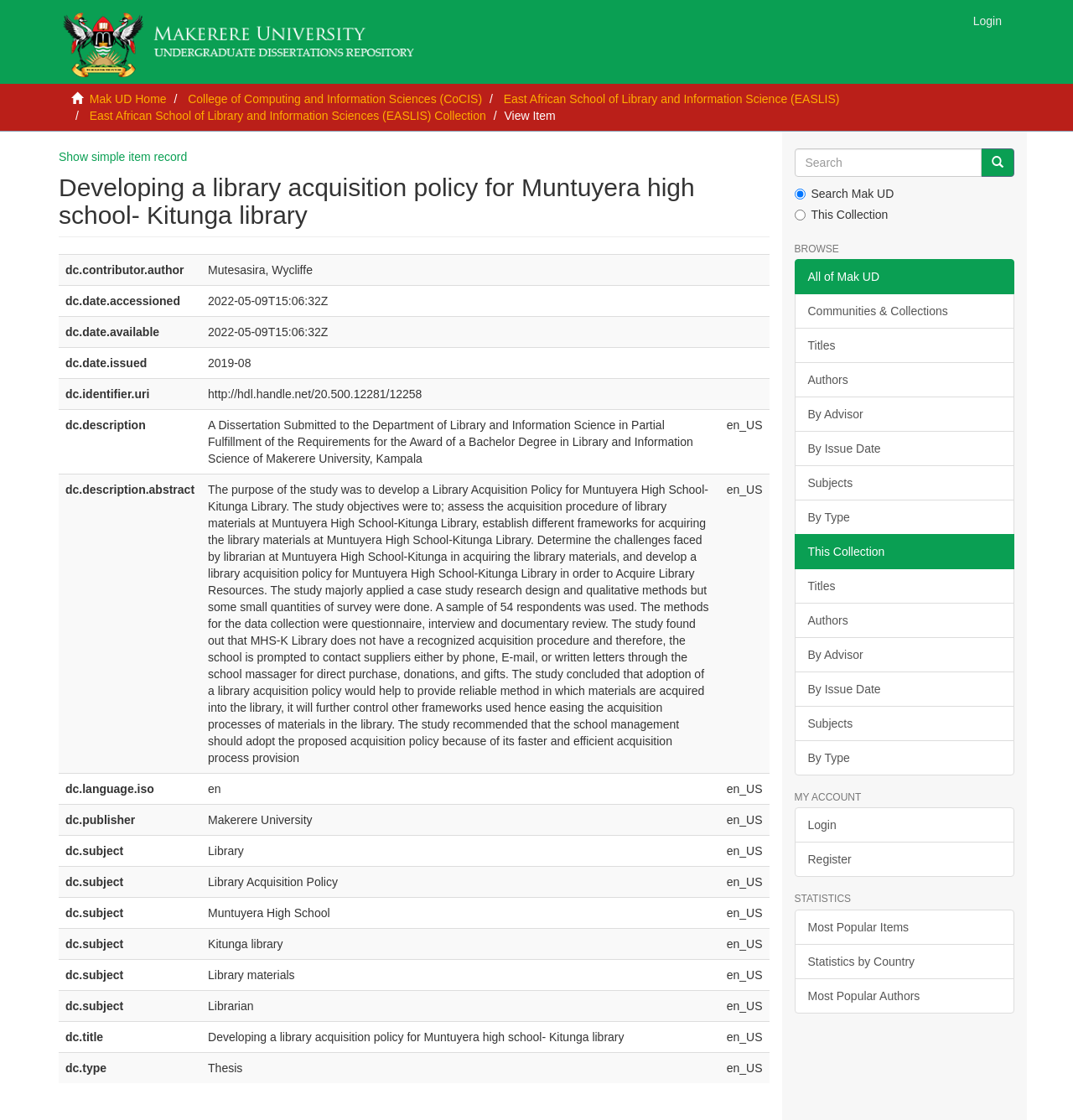What is the purpose of the study?
Look at the image and respond with a one-word or short-phrase answer.

To develop a Library Acquisition Policy